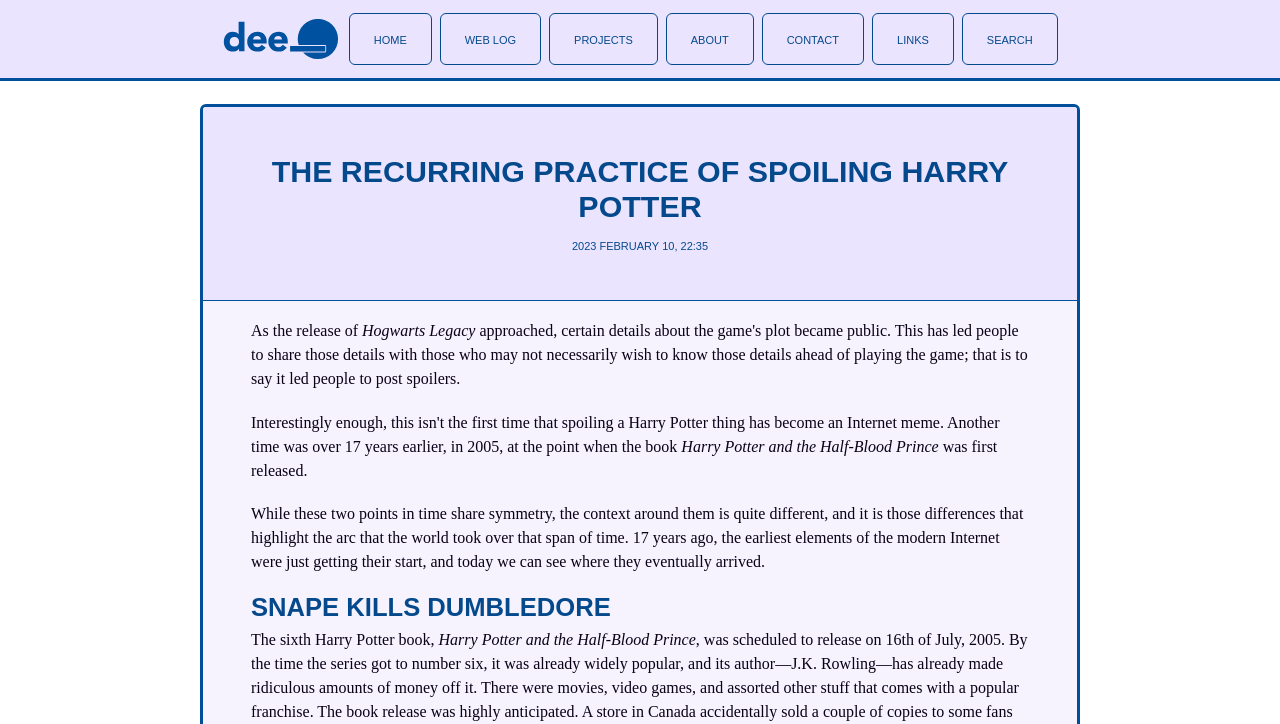Answer succinctly with a single word or phrase:
What is the name of the game mentioned in the article?

Hogwarts Legacy